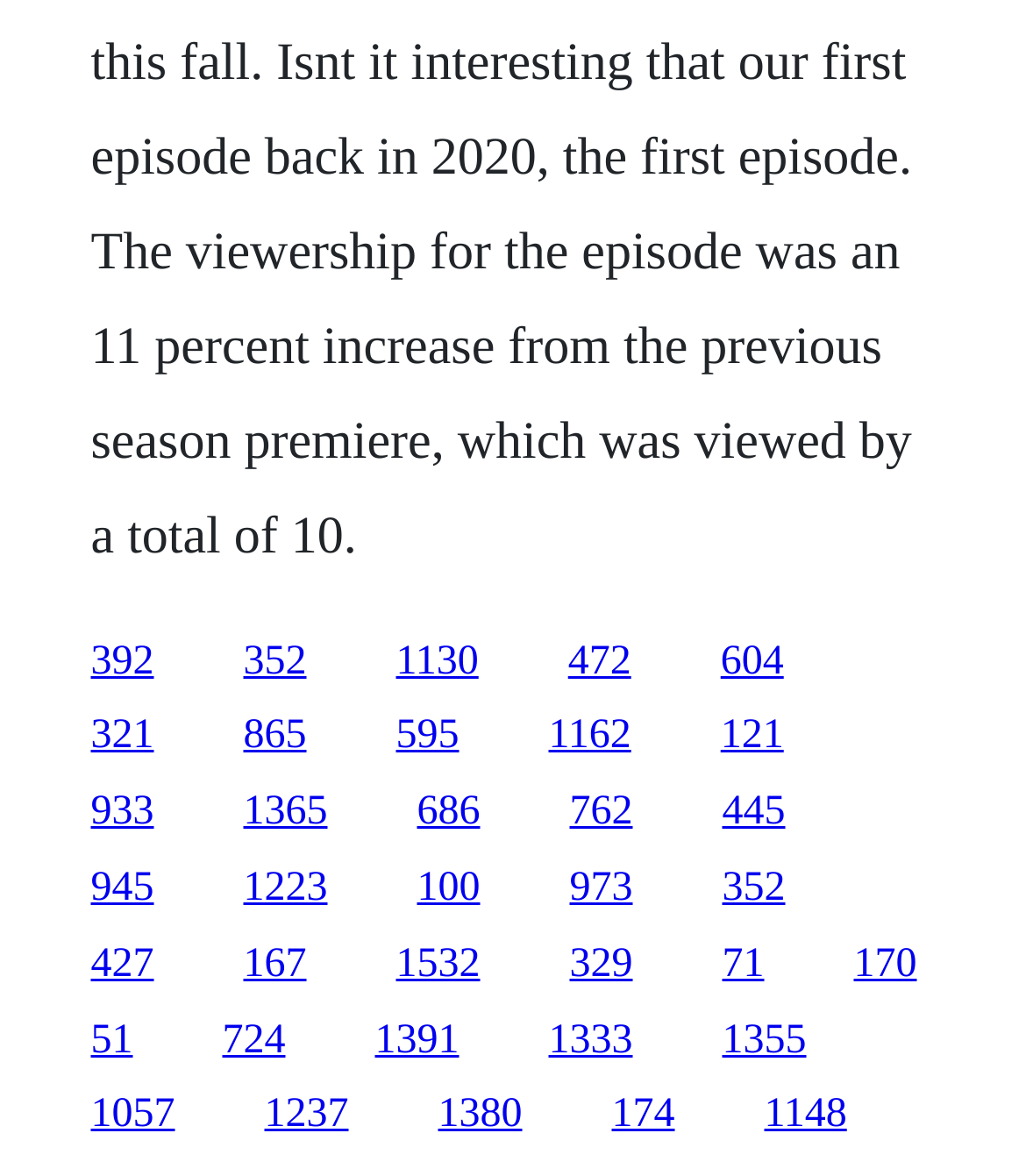Determine the coordinates of the bounding box that should be clicked to complete the instruction: "follow the twelfth link". The coordinates should be represented by four float numbers between 0 and 1: [left, top, right, bottom].

[0.704, 0.672, 0.765, 0.71]